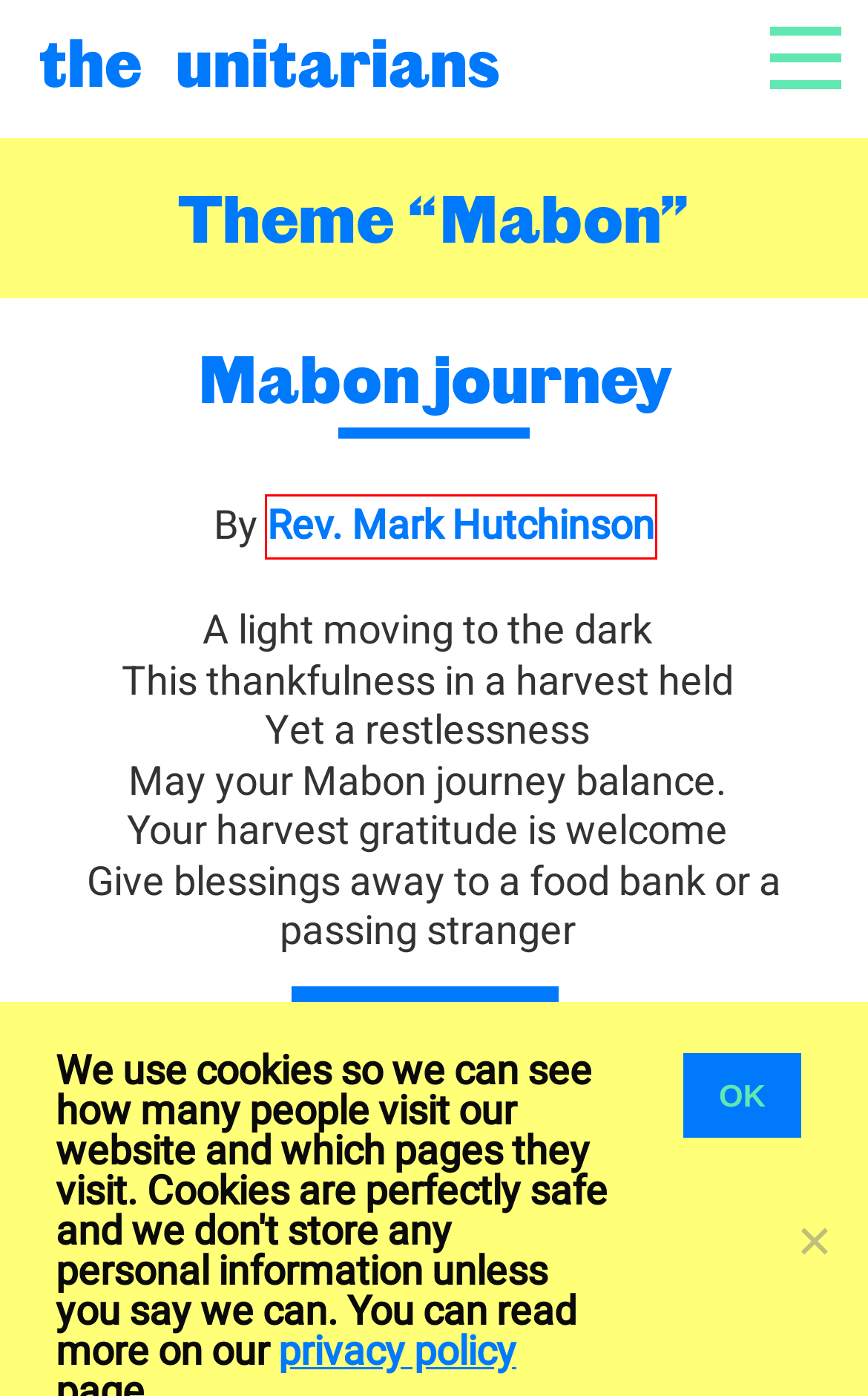A screenshot of a webpage is given, marked with a red bounding box around a UI element. Please select the most appropriate webpage description that fits the new page after clicking the highlighted element. Here are the candidates:
A. About this website - Worship Words
B. Contact us - Worship Words
C. Privacy Policy - The Unitarians
D. Mabon journey - Worship Words
E. Rev. Mark Hutchinson - Worship Words
F. Privacy Policy - Worship Words
G. Terms of use - Worship Words
H. Home - The Unitarians

E